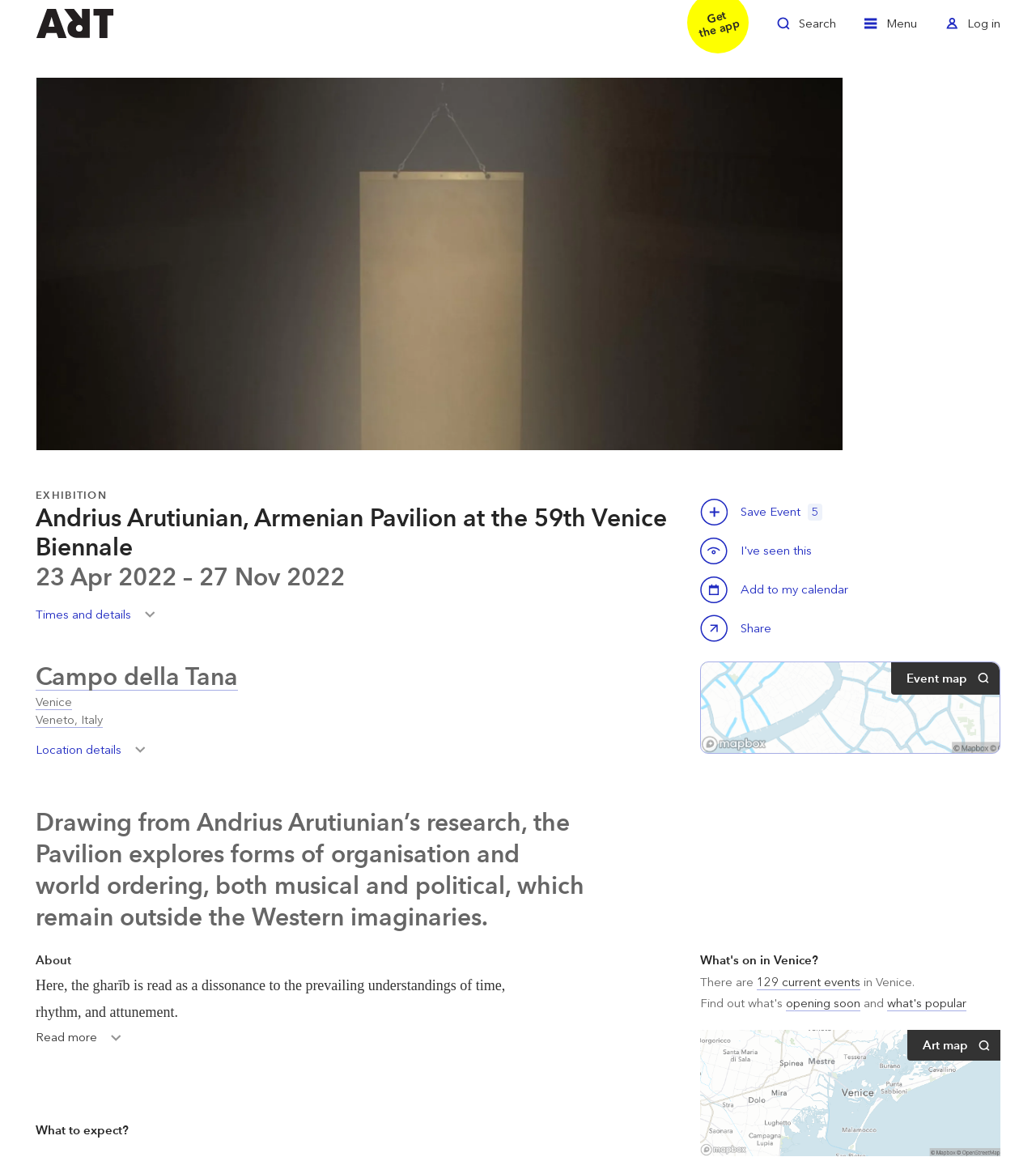Provide a brief response in the form of a single word or phrase:
How many current events are there in Venice?

129